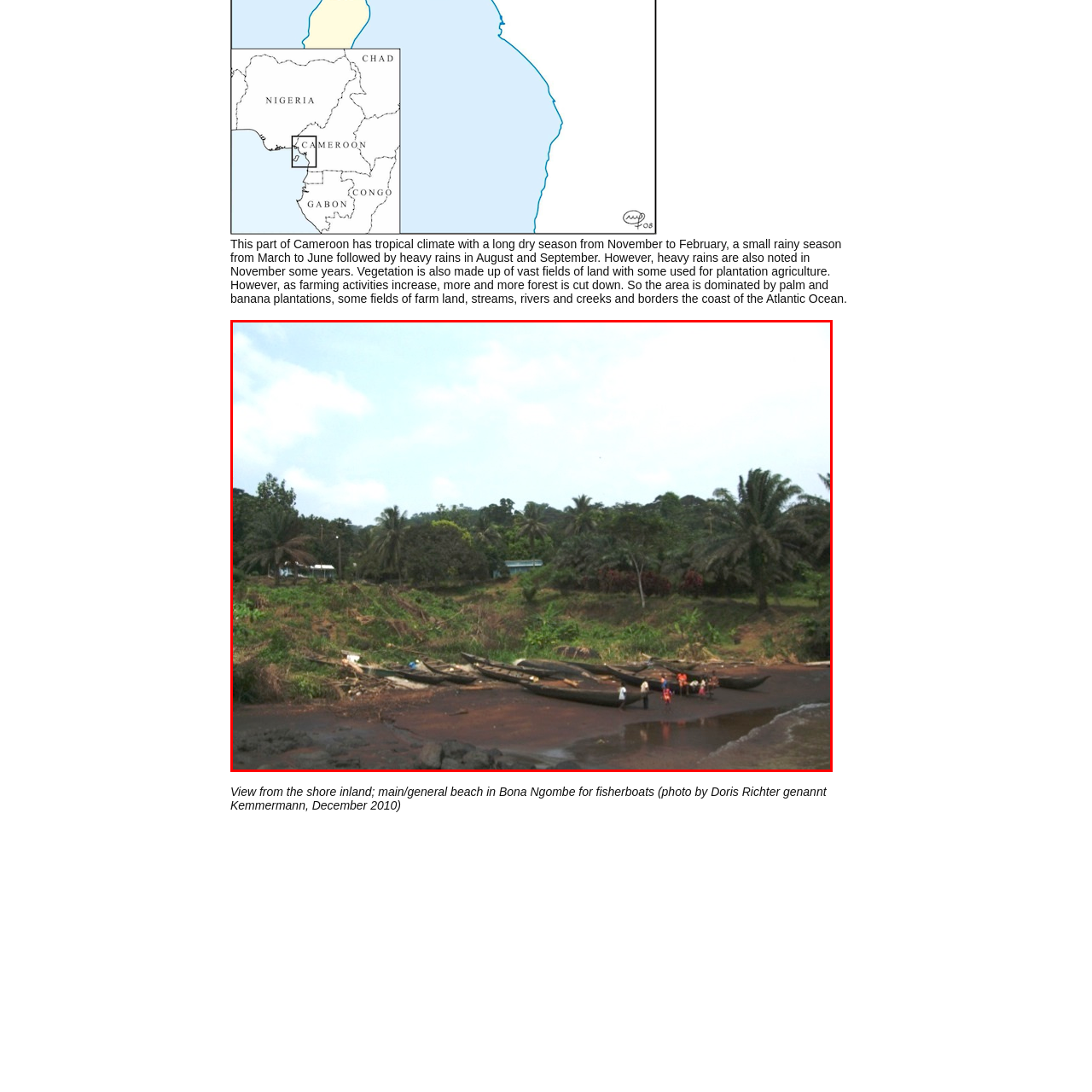Please review the portion of the image contained within the red boundary and provide a detailed answer to the subsequent question, referencing the image: When was the photograph taken?

According to the caption, the photograph was taken by Doris Richter genannt Kemmermann in December 2010, which provides the specific date and time of the photograph.